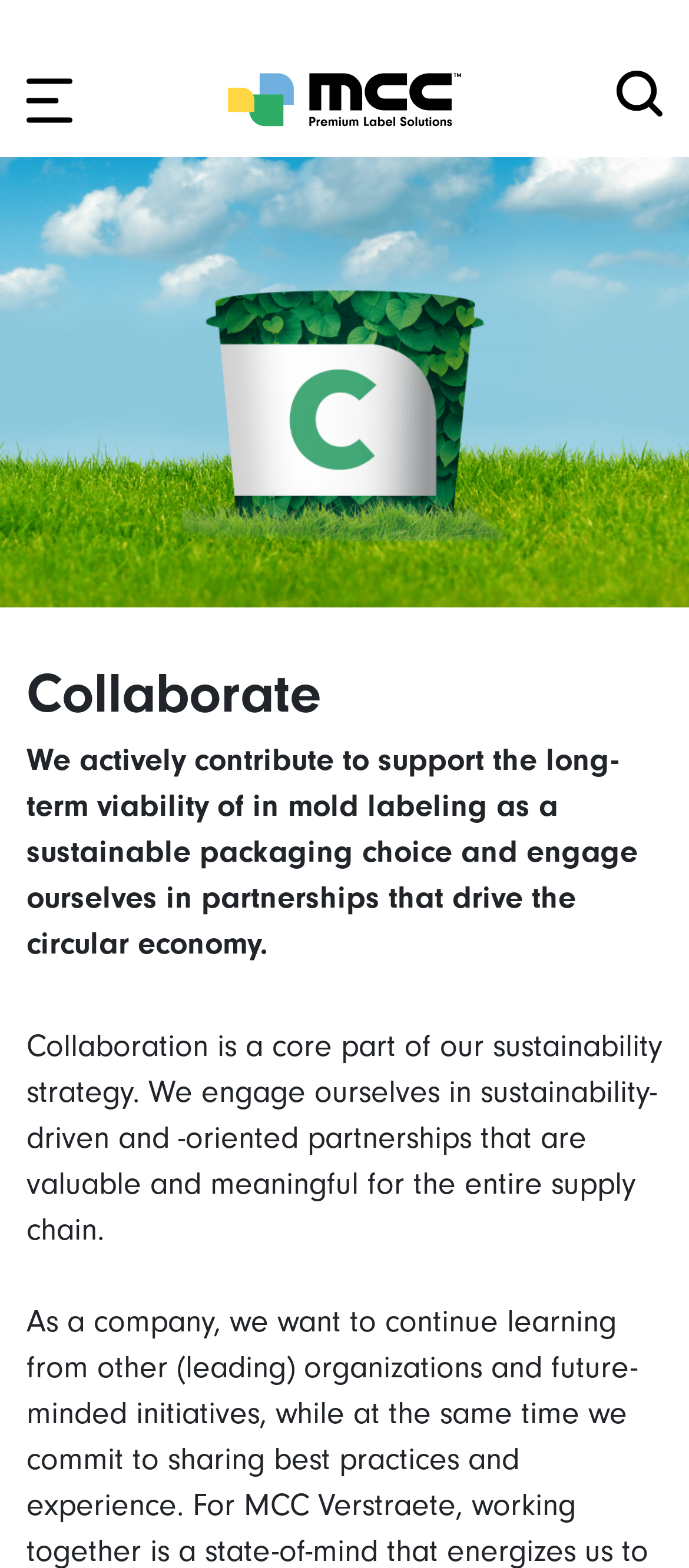Determine the bounding box coordinates of the clickable element to complete this instruction: "Learn about Label Upgrades". Provide the coordinates in the format of four float numbers between 0 and 1, [left, top, right, bottom].

[0.064, 0.194, 0.936, 0.233]